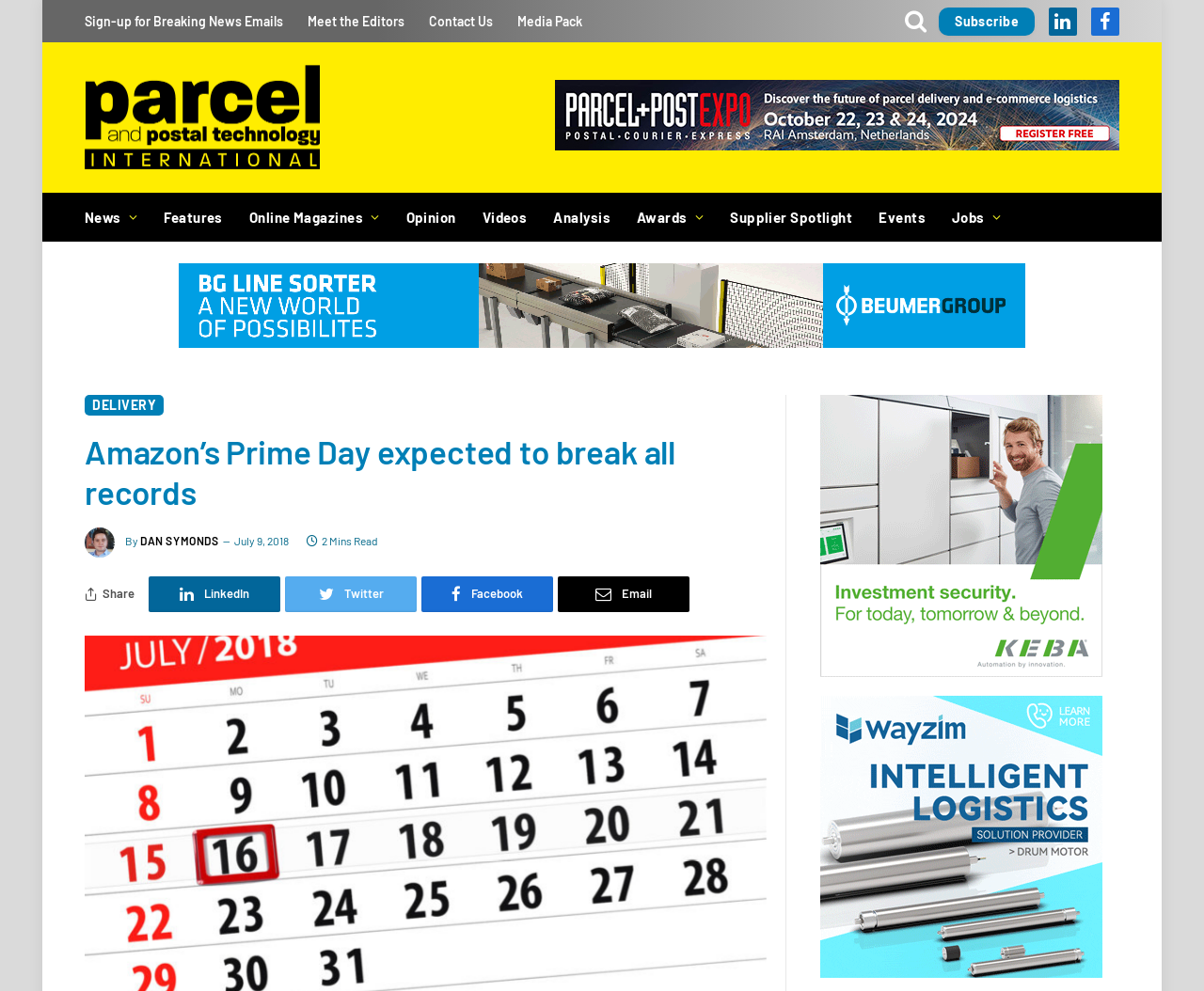Identify the bounding box for the described UI element: "parent_node: Subscribe title="Search"".

[0.749, 0.0, 0.773, 0.043]